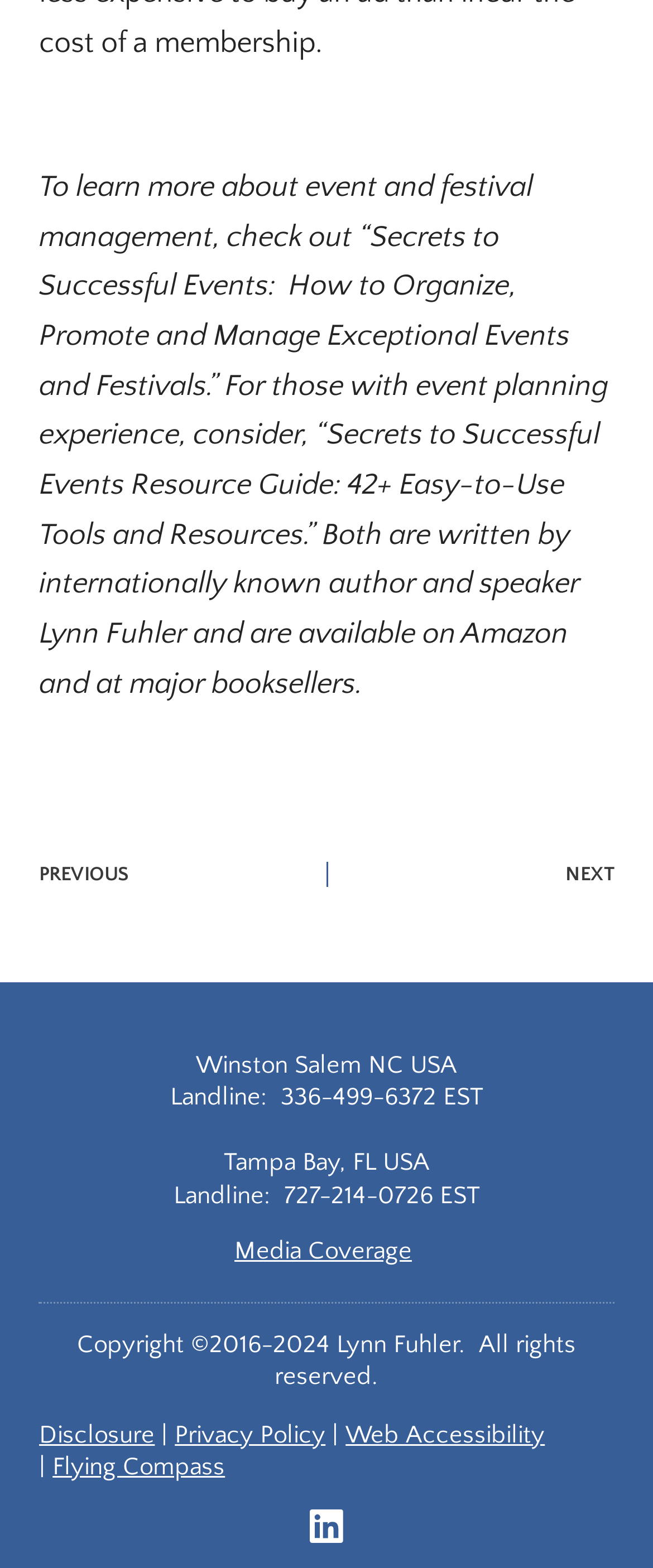What is the phone number for Tampa Bay, FL?
Kindly offer a detailed explanation using the data available in the image.

The phone number for Tampa Bay, FL is mentioned in the static text element below the 'Winston Salem NC USA' text, which provides contact information for different locations.